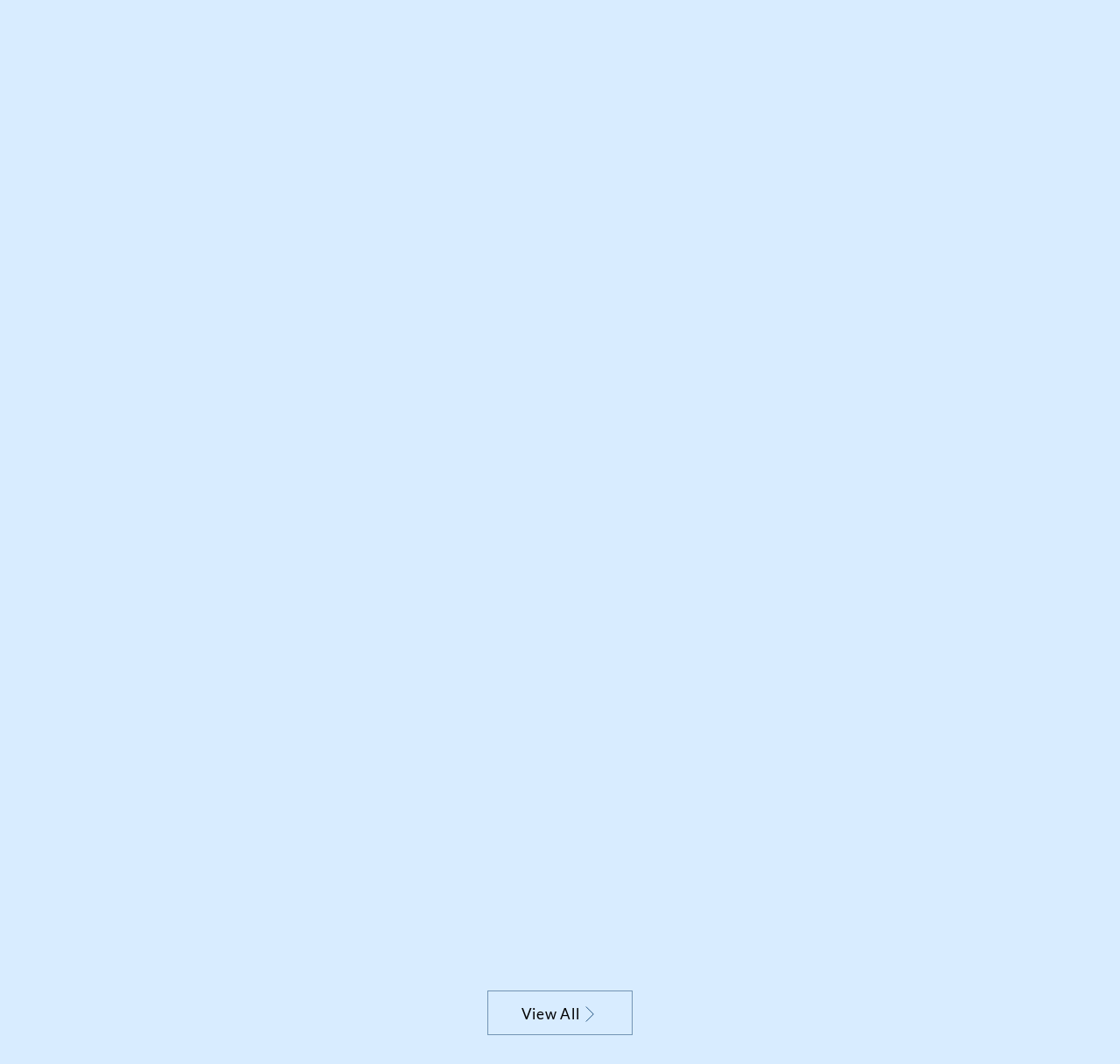What is the title of the seminar by Dr. Lihui Chai?
Provide an in-depth answer to the question, covering all aspects.

The seminar by Dr. Lihui Chai is listed on the webpage, and its title is 'Research of Mercury’s Magnetosphere Using a Global Three-Dimensional Hybrid Model'.